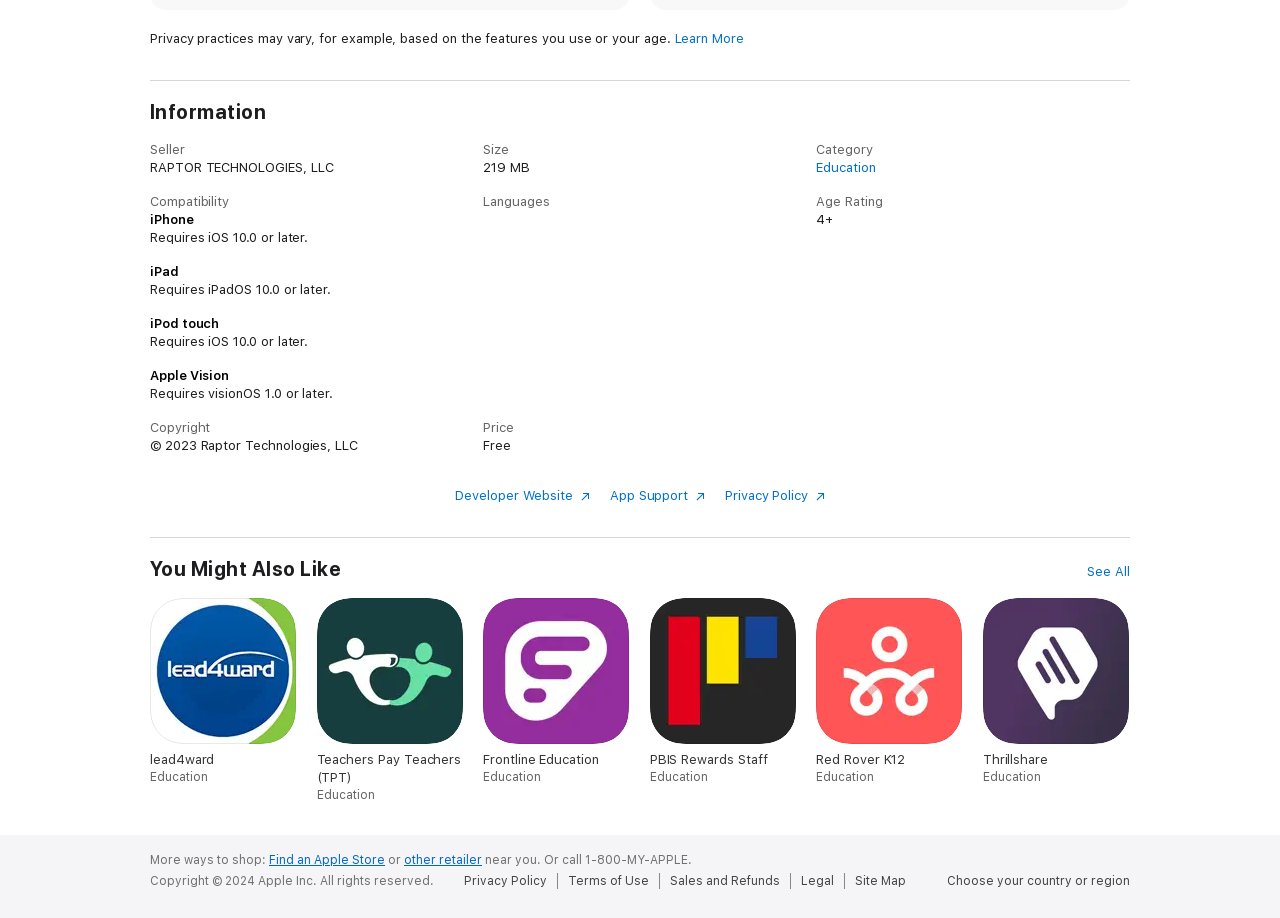What is the company name of the seller?
Look at the image and respond with a single word or a short phrase.

RAPTOR TECHNOLOGIES, LLC